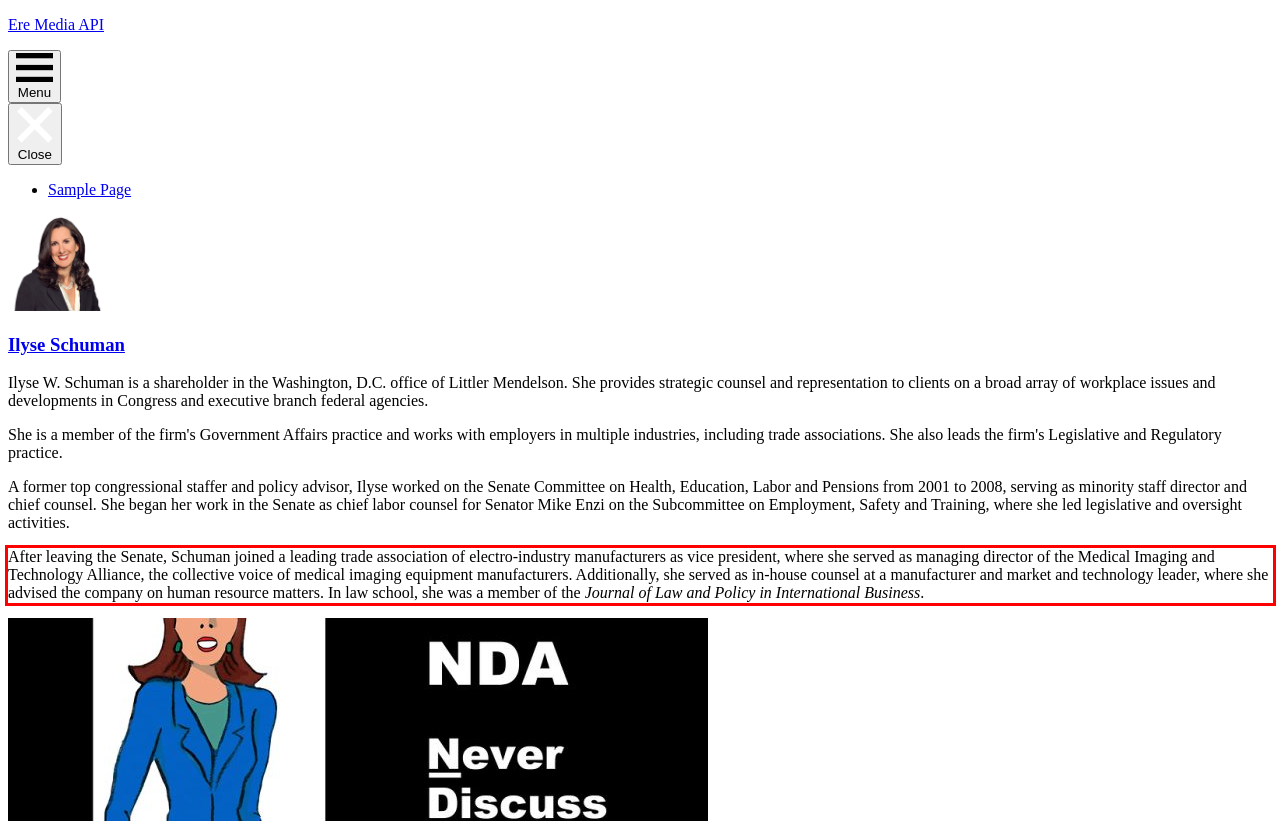You have a screenshot of a webpage with a UI element highlighted by a red bounding box. Use OCR to obtain the text within this highlighted area.

After leaving the Senate, Schuman joined a leading trade association of electro-industry manufacturers as vice president, where she served as managing director of the Medical Imaging and Technology Alliance, the collective voice of medical imaging equipment manufacturers. Additionally, she served as in-house counsel at a manufacturer and market and technology leader, where she advised the company on human resource matters. In law school, she was a member of the Journal of Law and Policy in International Business.